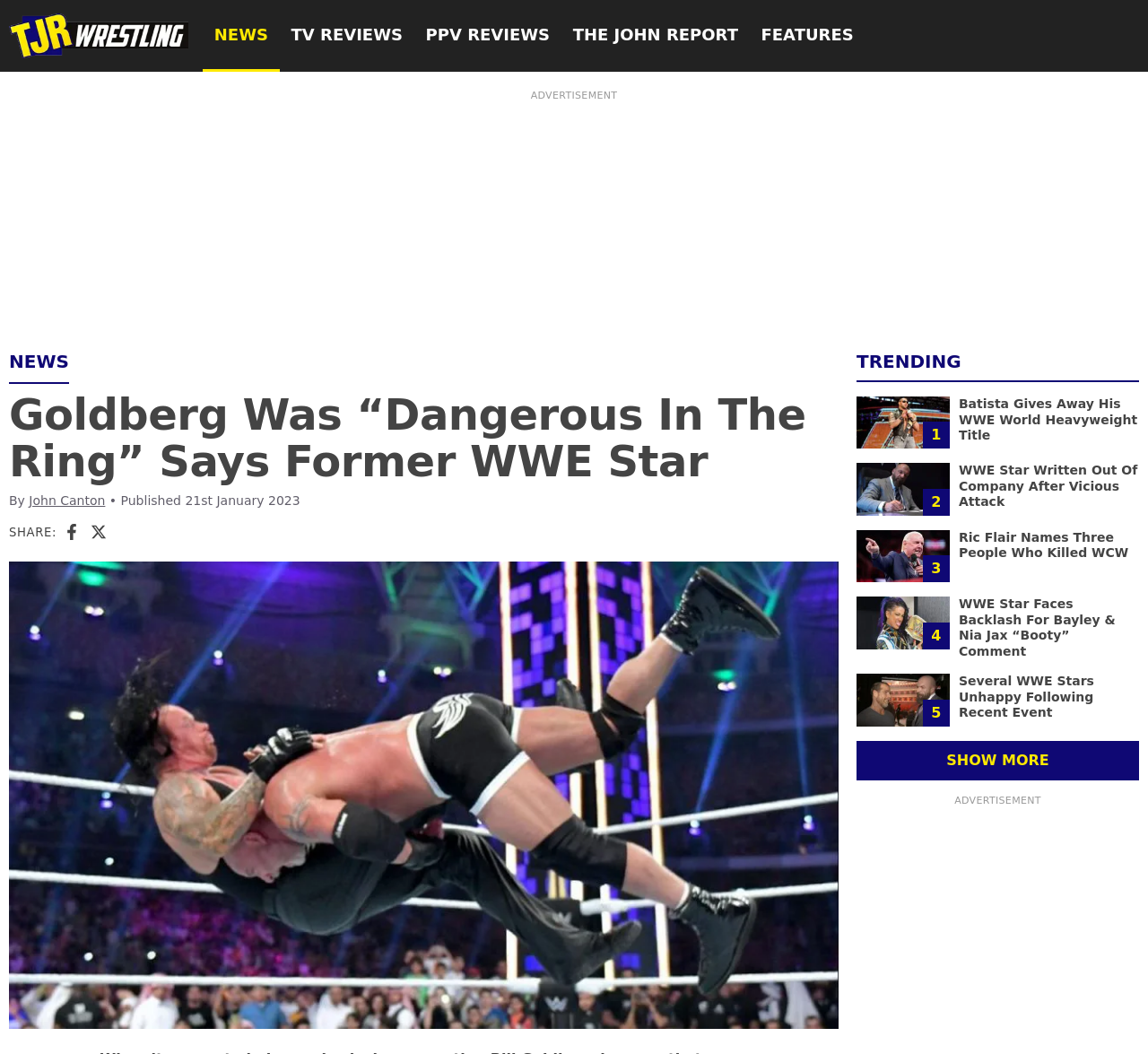Locate the heading on the webpage and return its text.

Goldberg Was “Dangerous In The Ring” Says Former WWE Star